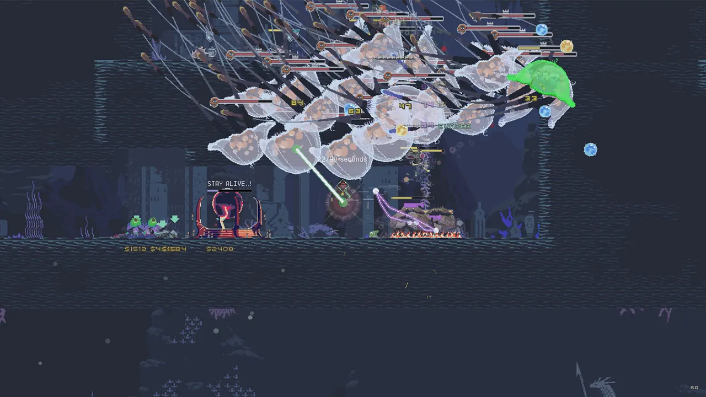Create a vivid and detailed description of the image.

In the dynamic gaming scene of *Risk of Rain Returns*, this image captures a vibrant moment filled with action and strategy. Players navigate through an underwater landscape, where ominous creatures and intricate obstacles loom. The text in the center, "STAY ALIVE," emphasizes the ongoing challenge of survival amidst chaos. Various interface elements, such as health bars and item icons, are visible, illustrating the game's mechanics and the player's status in real-time. Above, a cluster of foamy entities adds a wave of frenetic energy, showcasing the game's distinctive art style and its reputation for intense gameplay. This visual not only reflects the engaging combat and environmental design but also hints at the rich modding possibilities that fans have been eagerly discussing since the remastered version's release. The image serves as a reminder of the game's robust community and the endless adventures awaiting players in the world of *Risk of Rain Returns*.